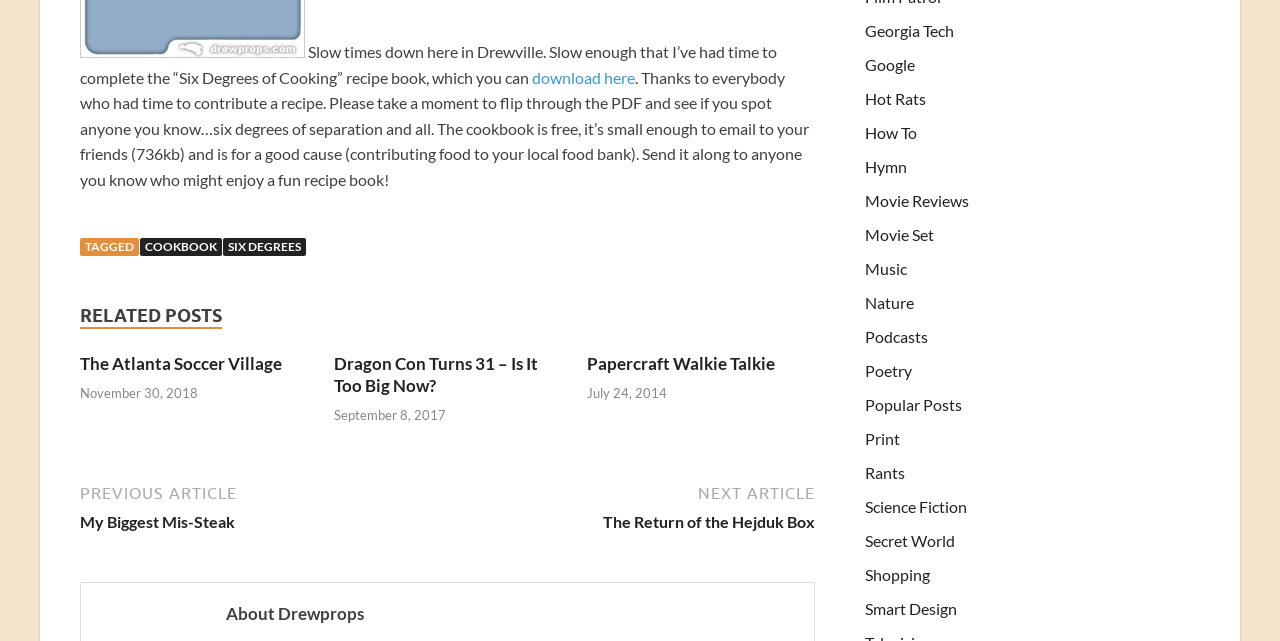Please find the bounding box for the UI element described by: "Hot Rats".

[0.676, 0.139, 0.723, 0.169]